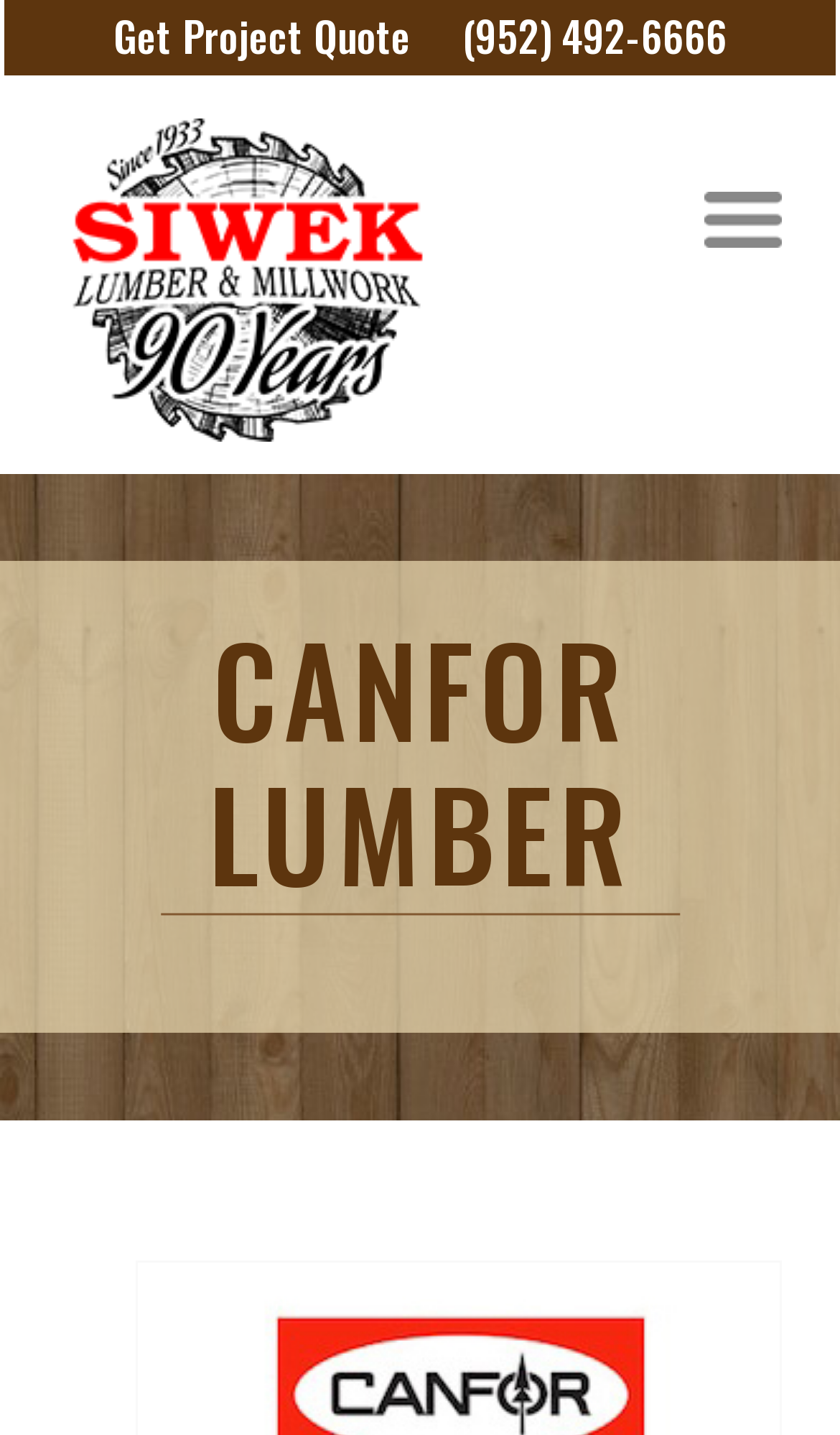Using the provided element description, identify the bounding box coordinates as (top-left x, top-left y, bottom-right x, bottom-right y). Ensure all values are between 0 and 1. Description: Toggle Menu

[0.833, 0.128, 0.936, 0.18]